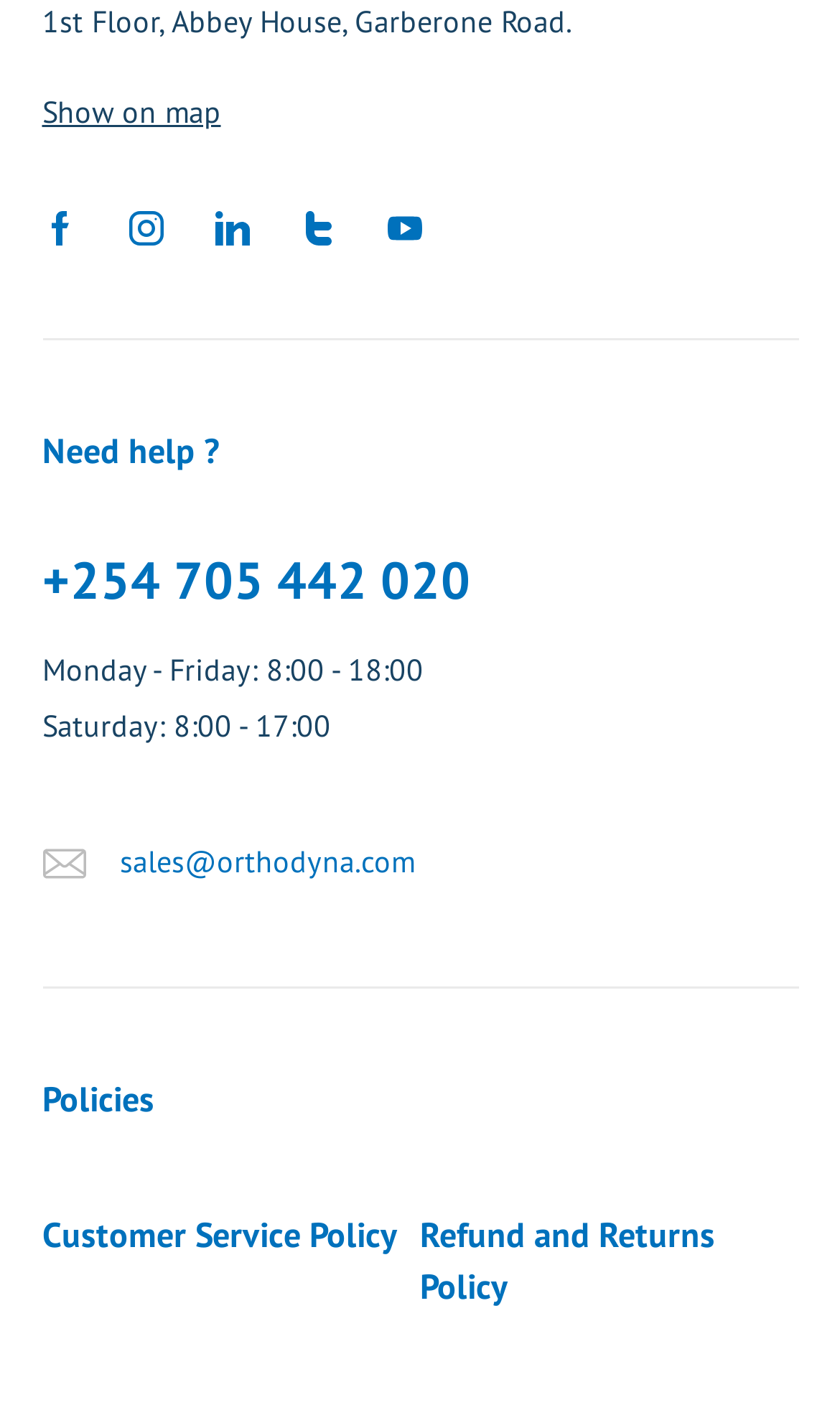Provide a short answer to the following question with just one word or phrase: What are the office hours on Saturday?

8:00 - 17:00